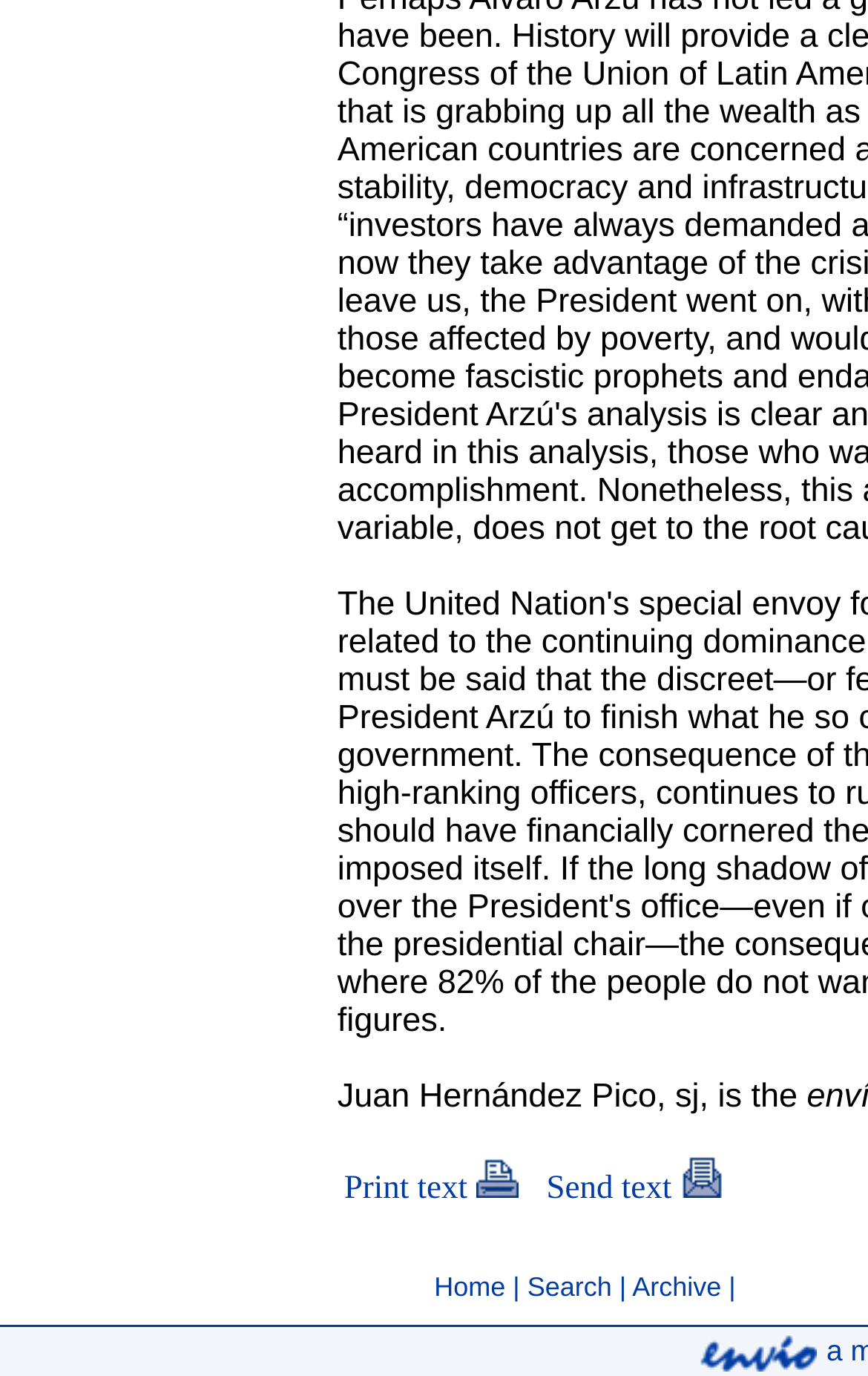Kindly respond to the following question with a single word or a brief phrase: 
What is the text of the second button in the table?

Send text